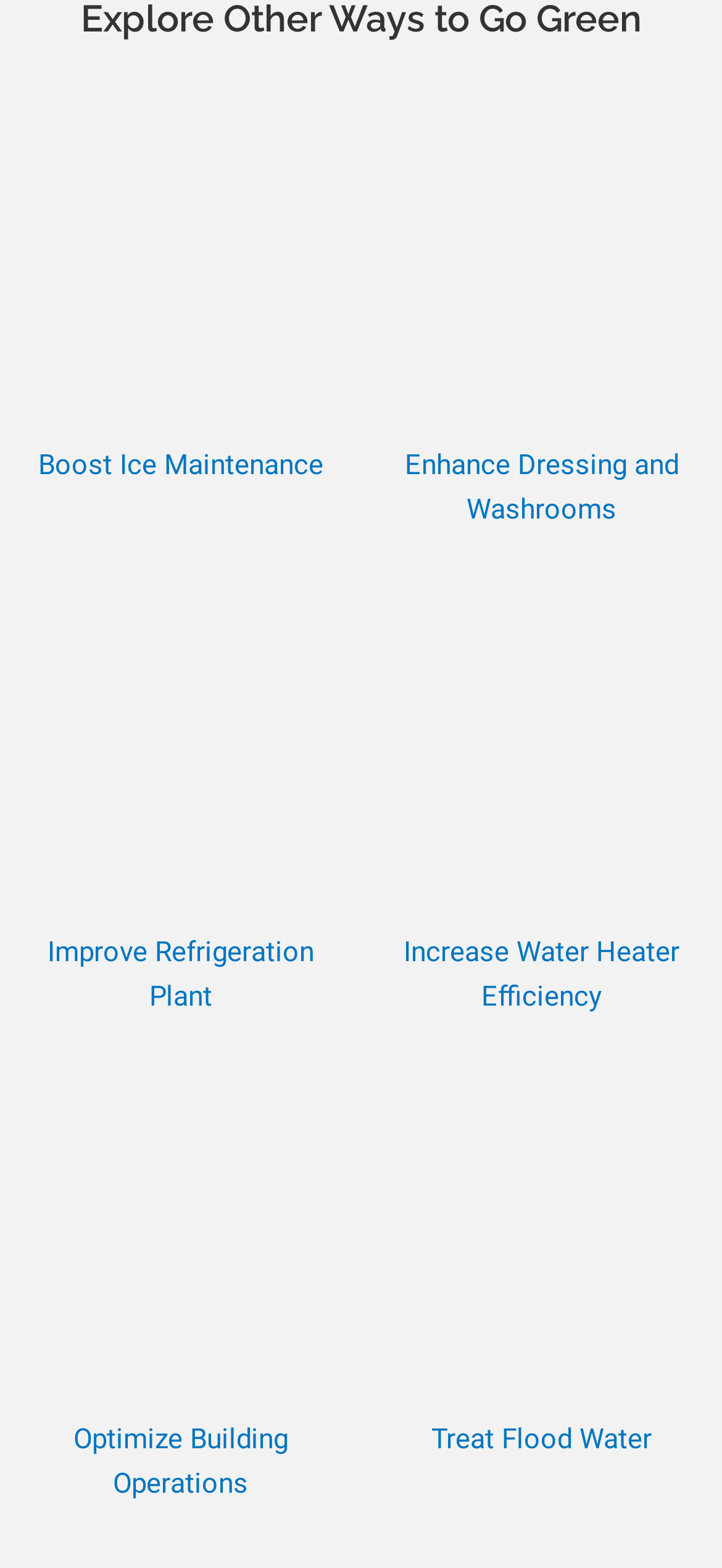How many images are on this webpage?
Respond with a short answer, either a single word or a phrase, based on the image.

8